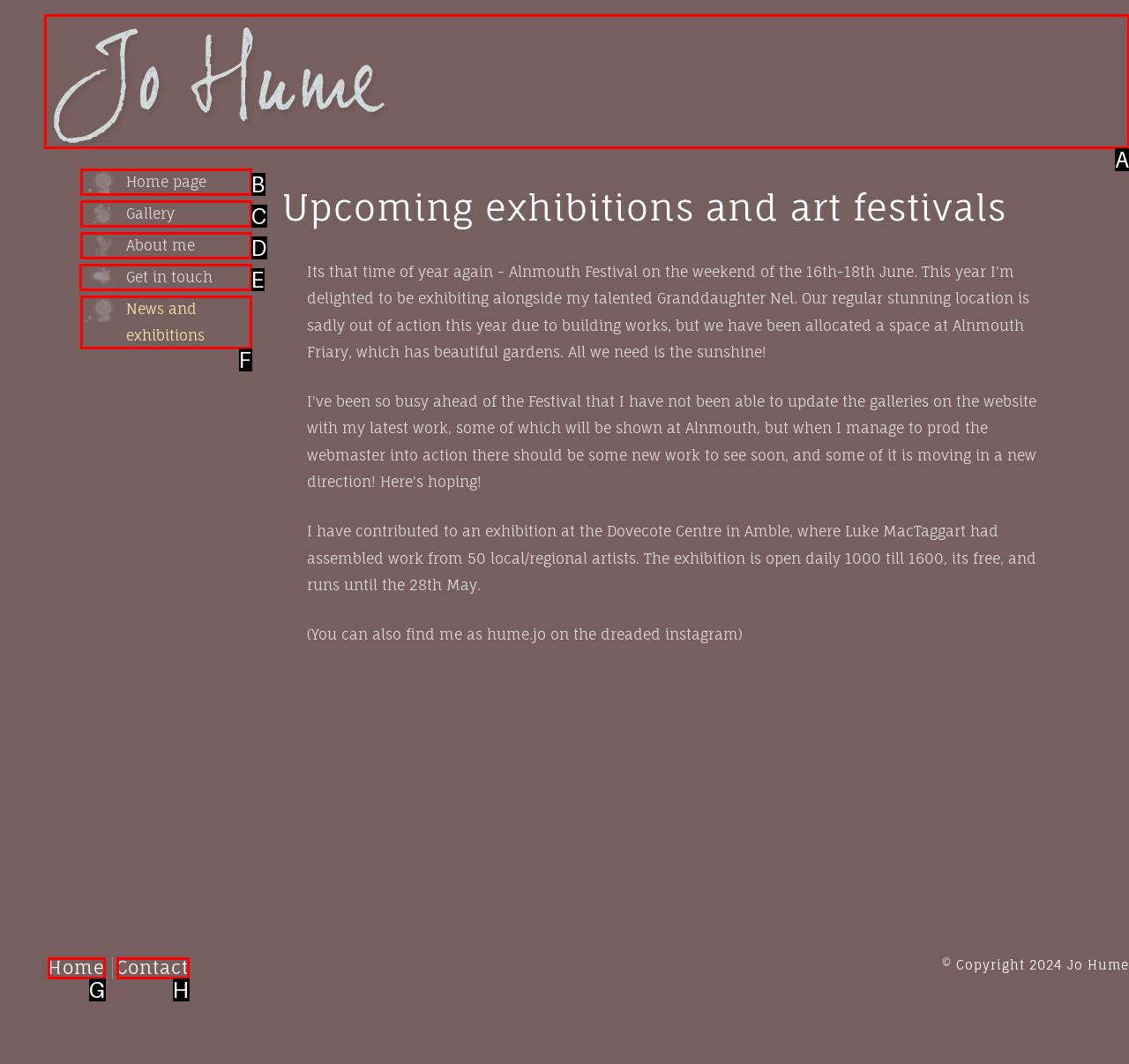Identify the letter of the correct UI element to fulfill the task: search inside episodes from the given options in the screenshot.

None